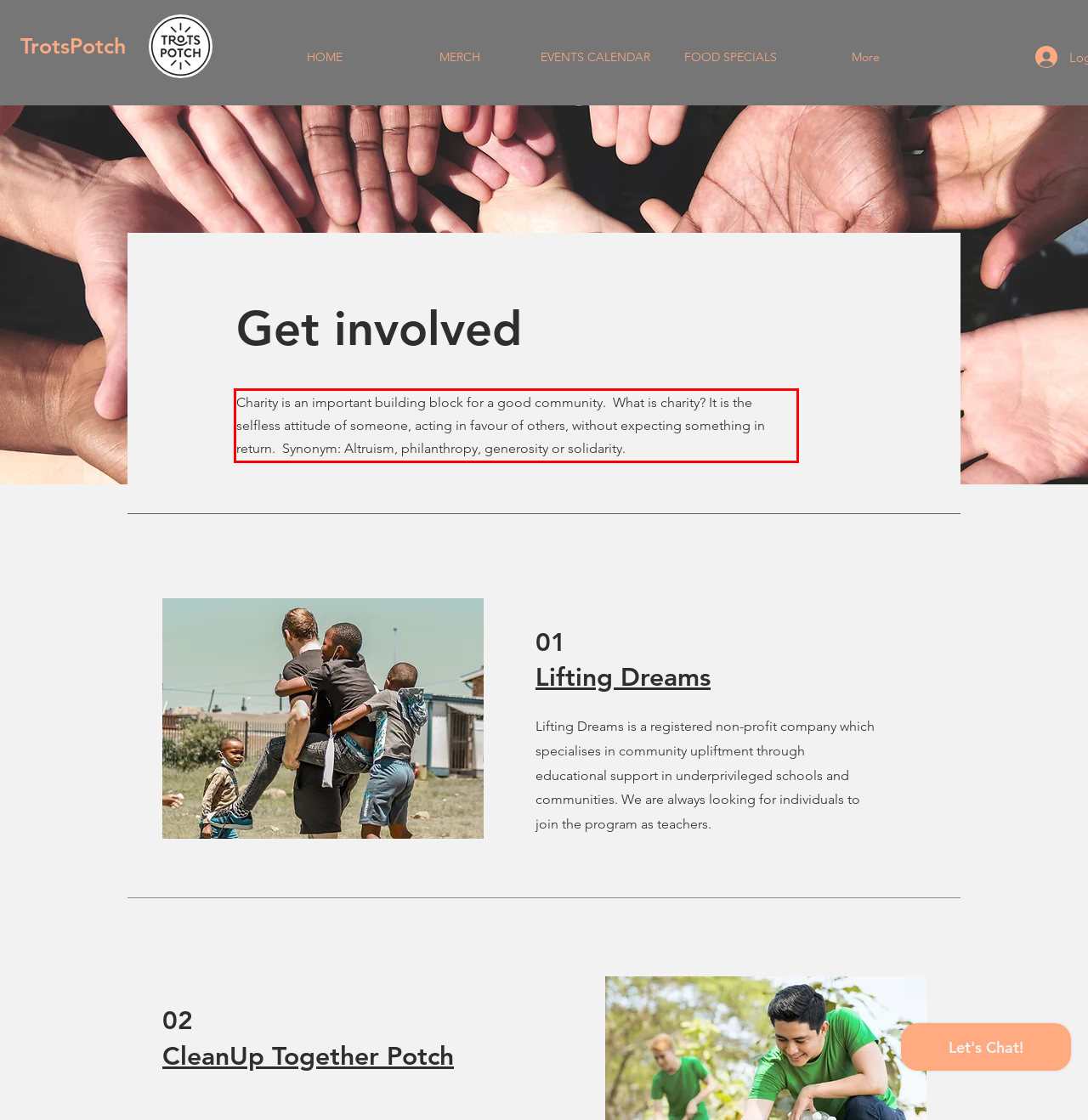Identify and extract the text within the red rectangle in the screenshot of the webpage.

Charity is an important building block for a good community. What is charity? It is the selfless attitude of someone, acting in favour of others, without expecting something in return. Synonym: Altruism, philanthropy, generosity or solidarity.